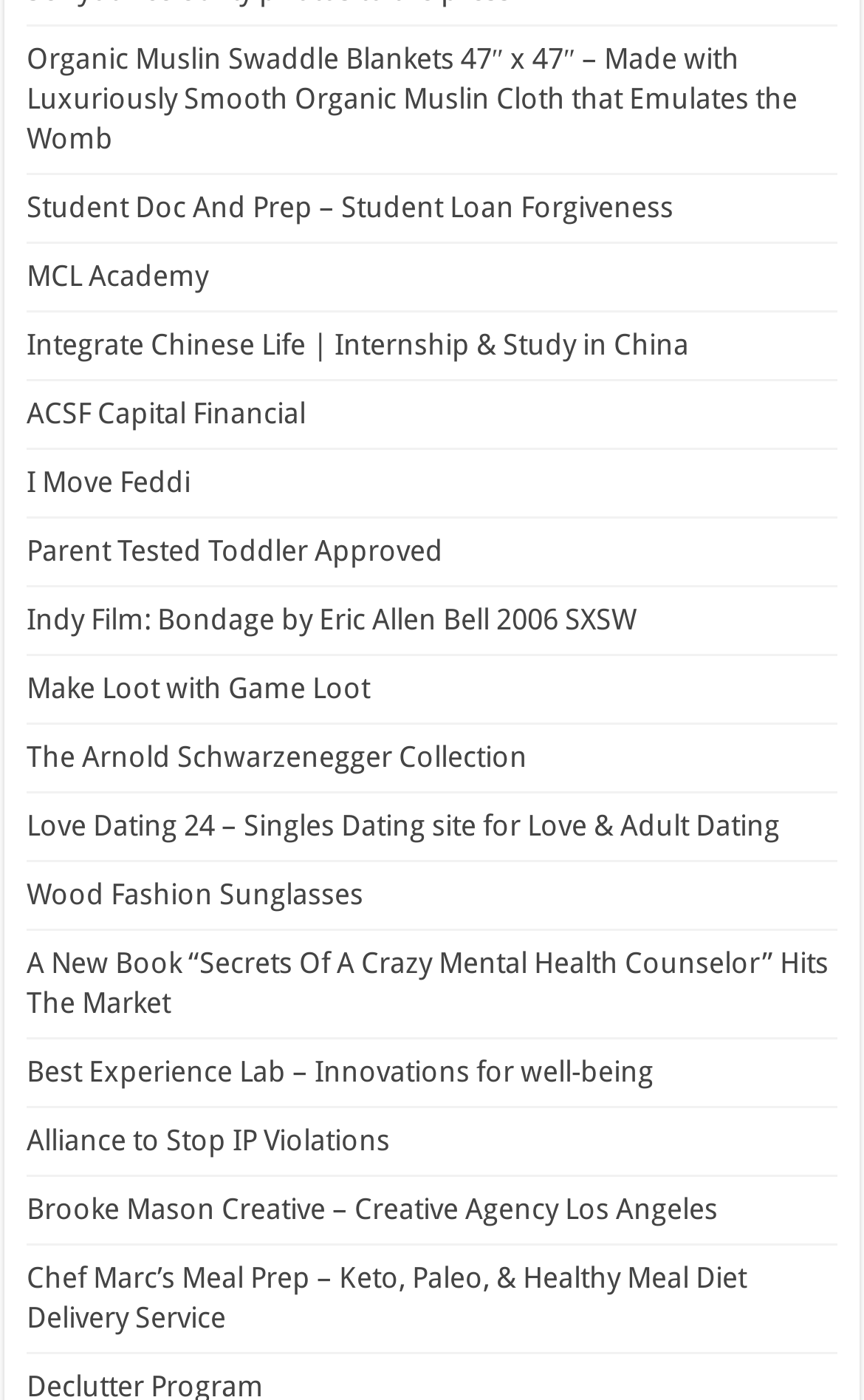Identify the bounding box for the UI element described as: "Wood Fashion Sunglasses". Ensure the coordinates are four float numbers between 0 and 1, formatted as [left, top, right, bottom].

[0.031, 0.626, 0.42, 0.65]